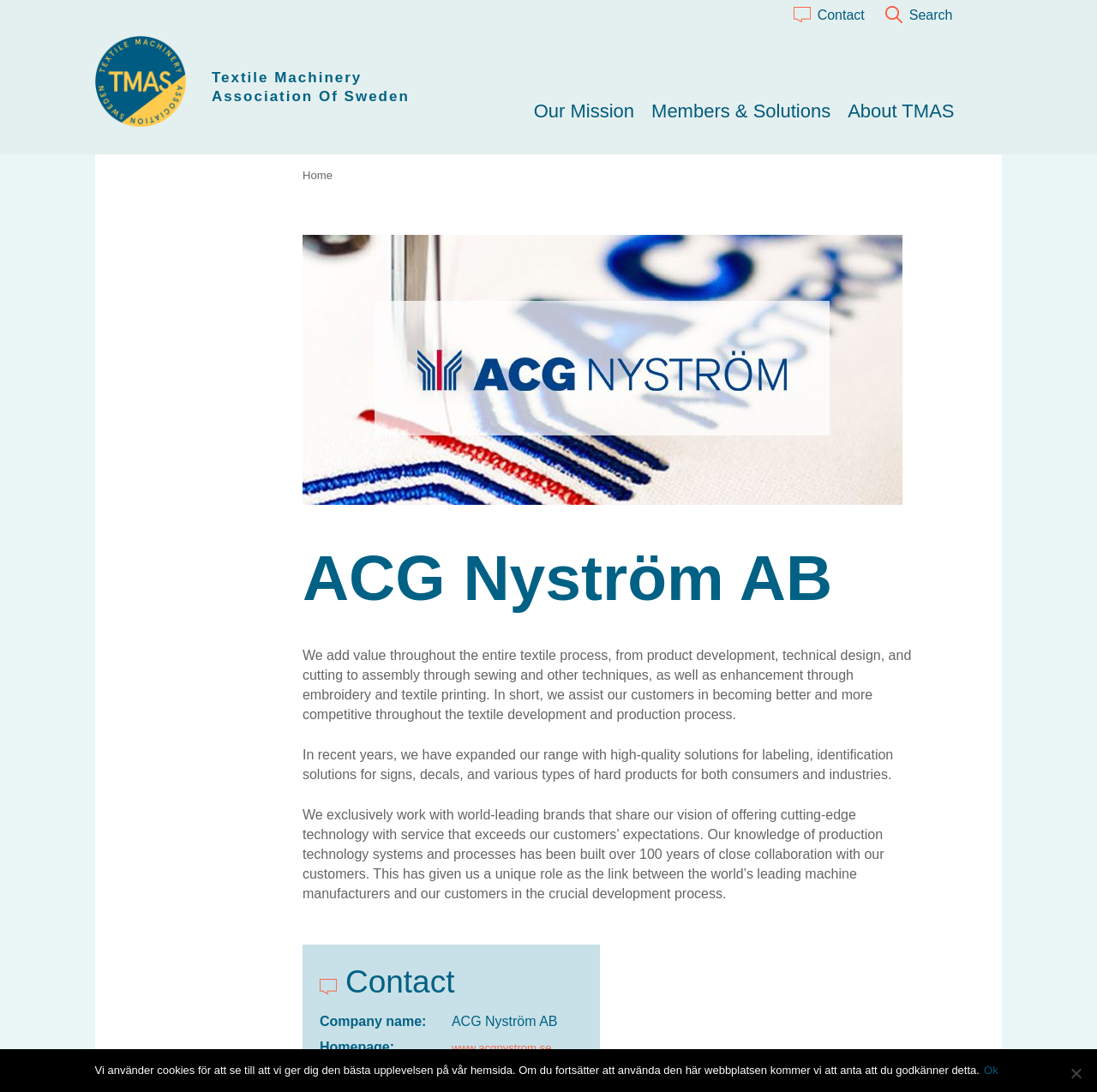Provide the bounding box coordinates of the HTML element described by the text: "SERVICE MENU". The coordinates should be in the format [left, top, right, bottom] with values between 0 and 1.

None